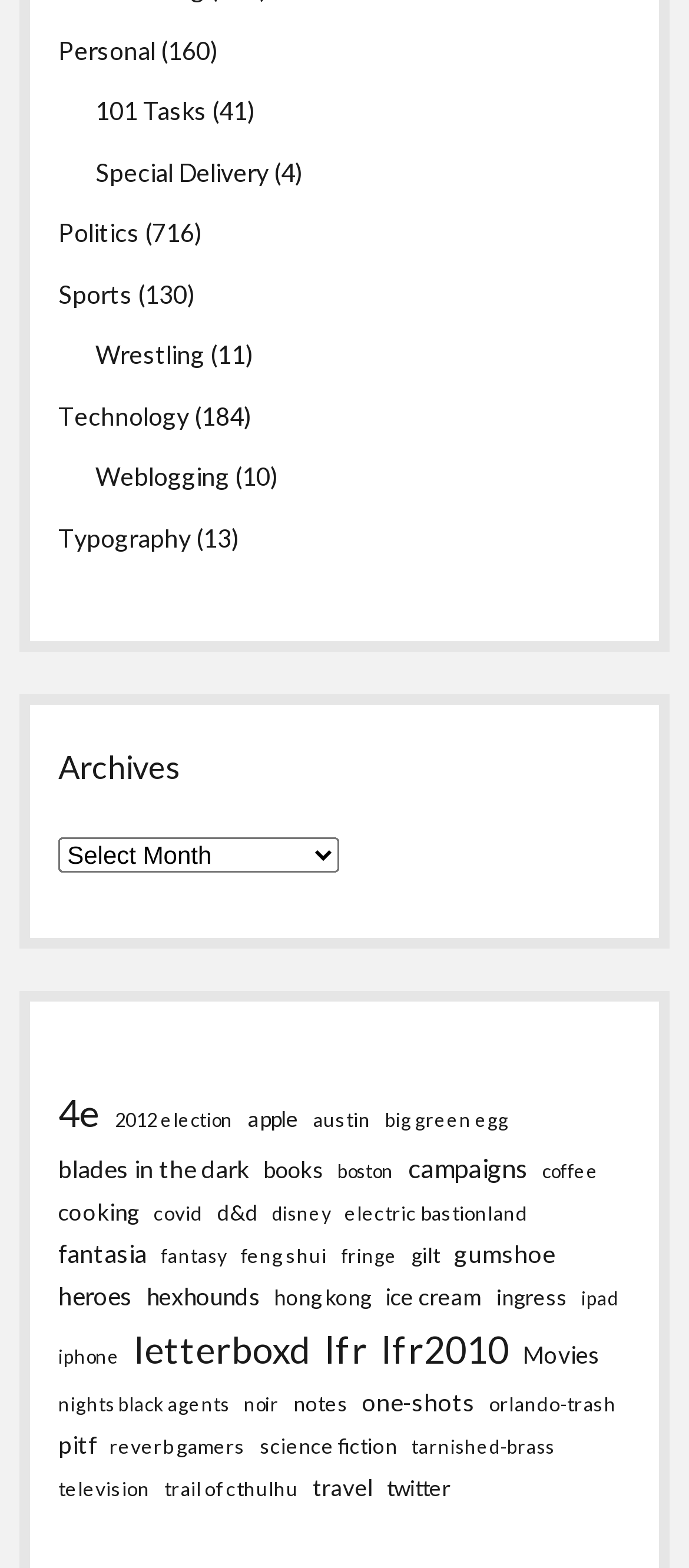Find the bounding box of the element with the following description: "ice cream". The coordinates must be four float numbers between 0 and 1, formatted as [left, top, right, bottom].

[0.559, 0.814, 0.7, 0.839]